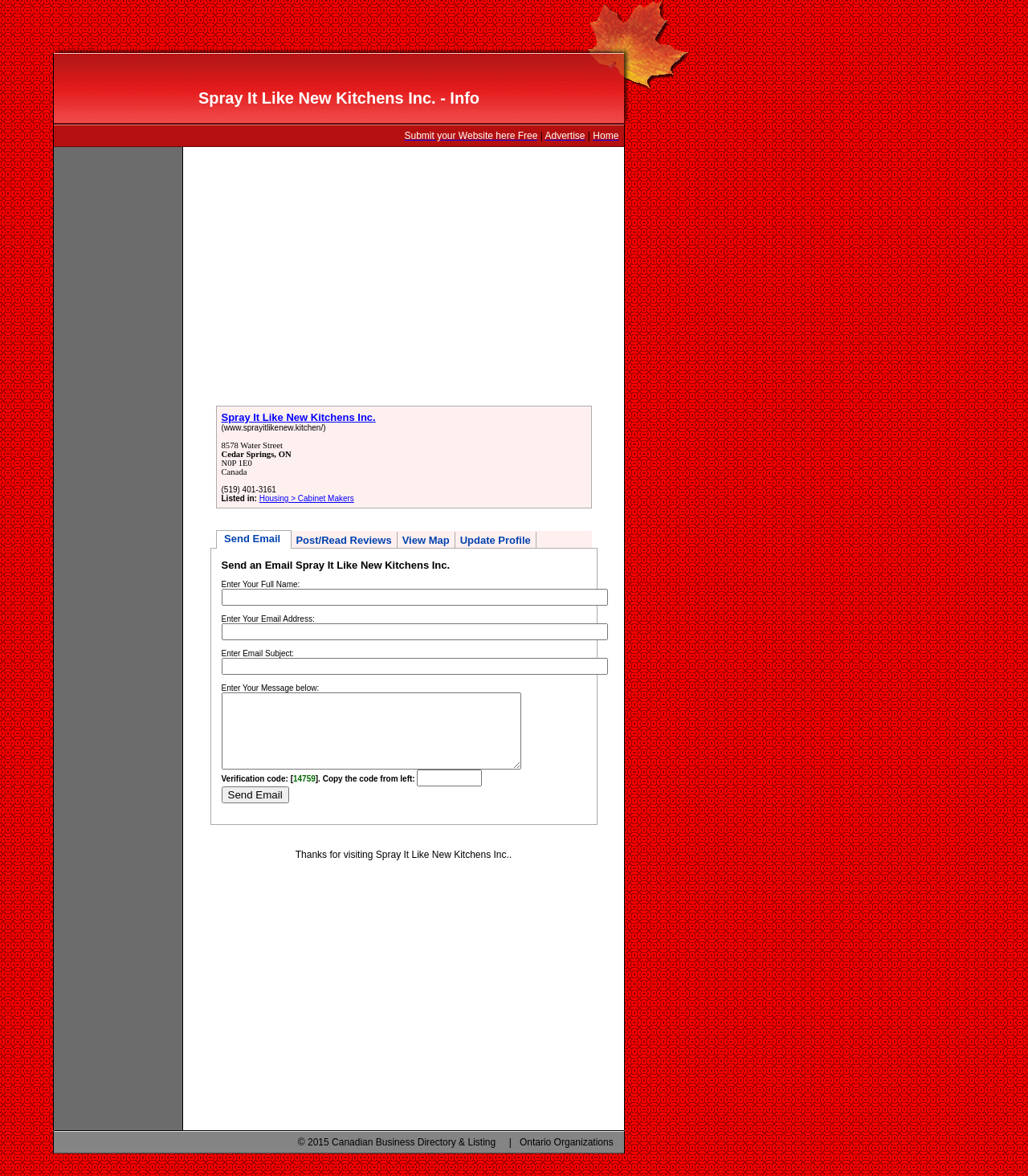What is the phone number?
Please provide a single word or phrase as the answer based on the screenshot.

(519) 401-3161